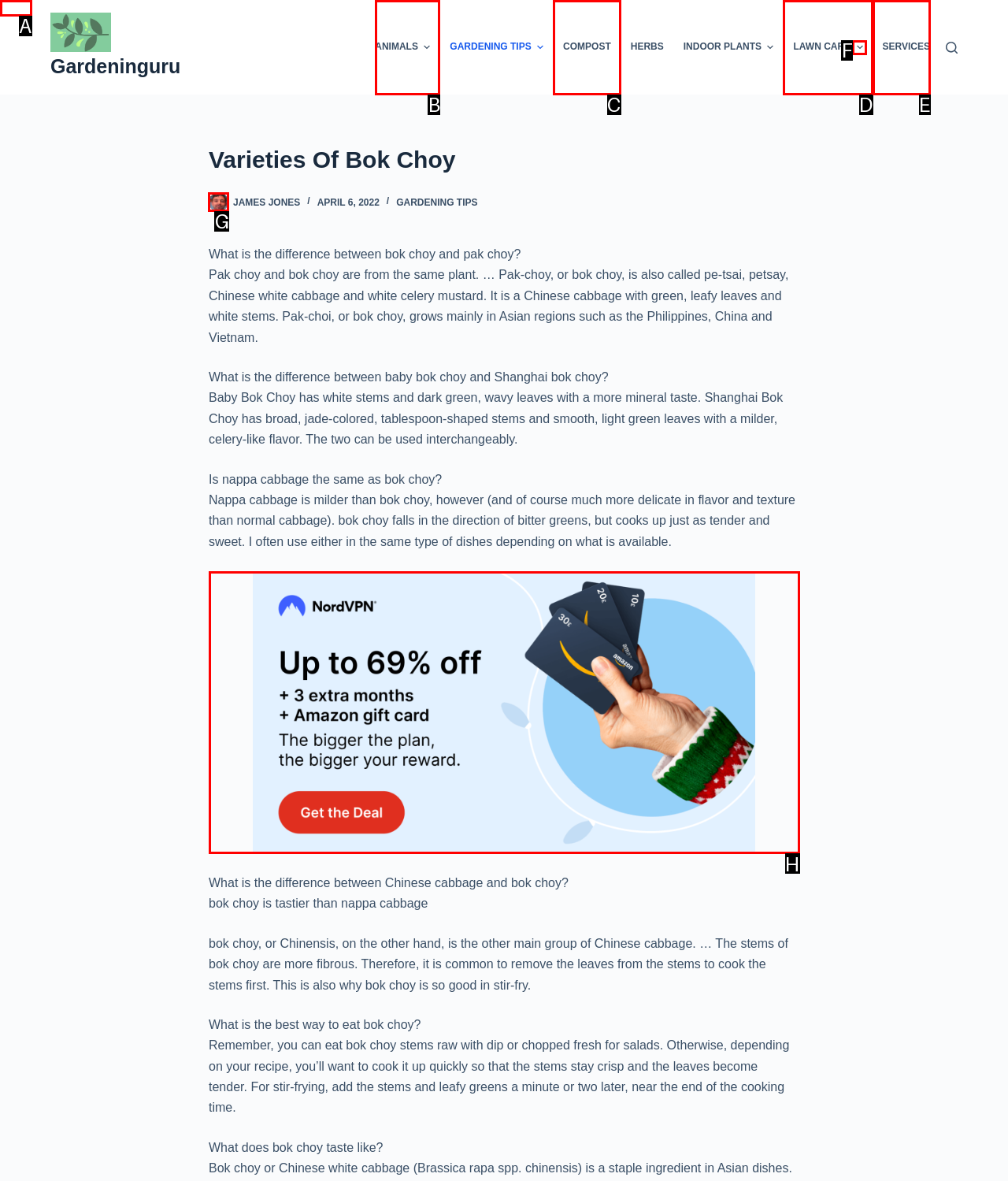Indicate which HTML element you need to click to complete the task: View 'James Jones' profile. Provide the letter of the selected option directly.

G